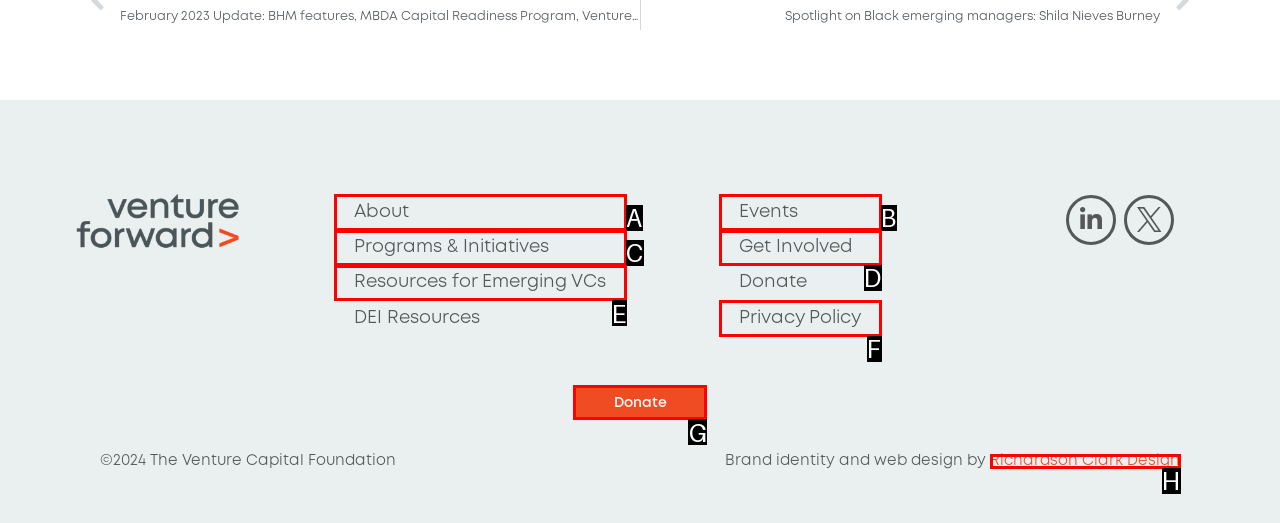Tell me which one HTML element I should click to complete the following task: Donate Answer with the option's letter from the given choices directly.

G